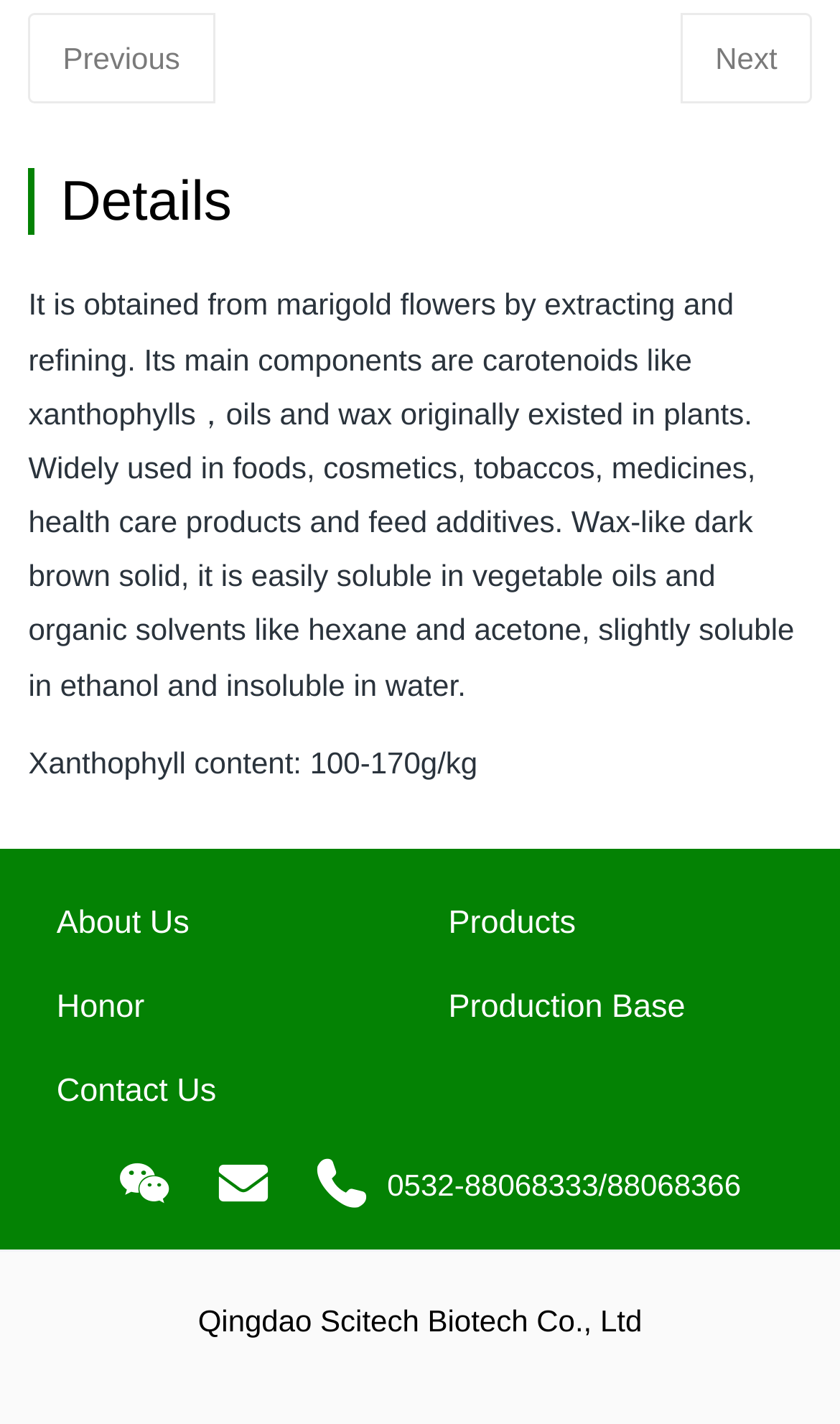What is the company name?
Provide a detailed and well-explained answer to the question.

The company name is Qingdao Scitech Biotech Co., Ltd, which is mentioned in the StaticText element with ID 33, 'Qingdao Scitech Biotech Co., Ltd'.